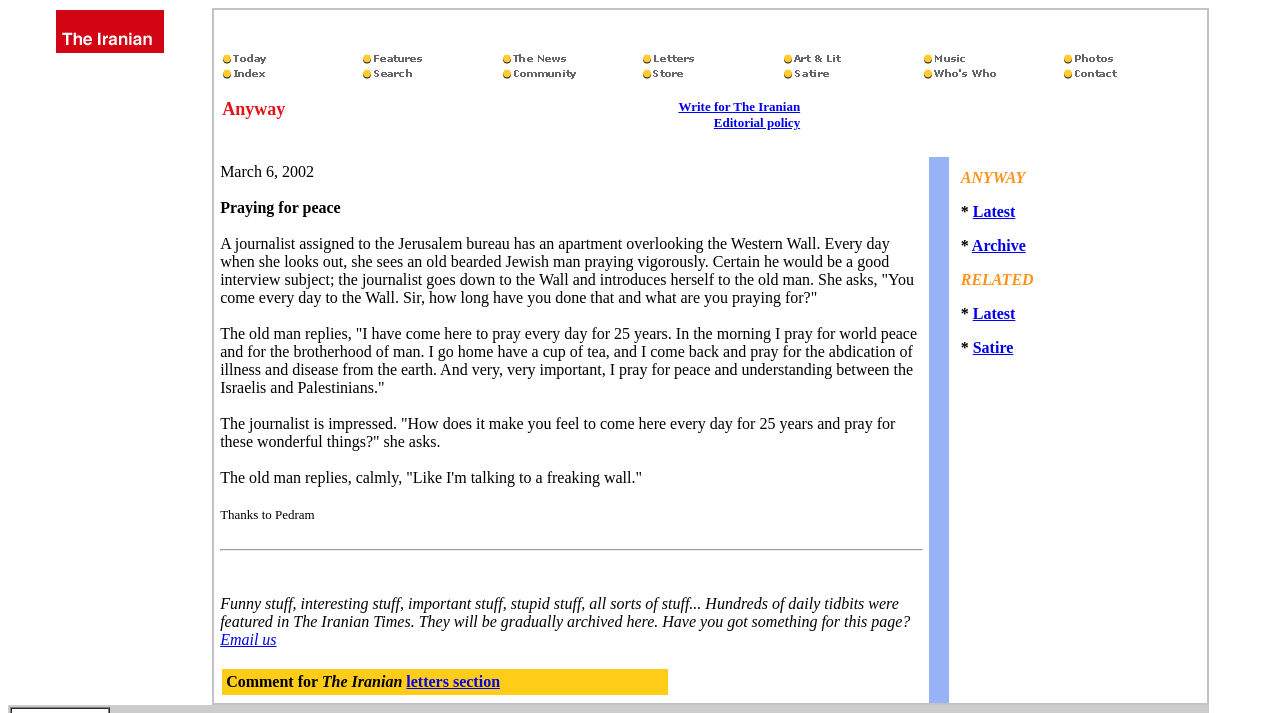Please provide a comprehensive answer to the question below using the information from the image: What is the old man praying for?

The answer can be found in the text of the article, where the old man explains what he prays for, including world peace and the brotherhood of man.